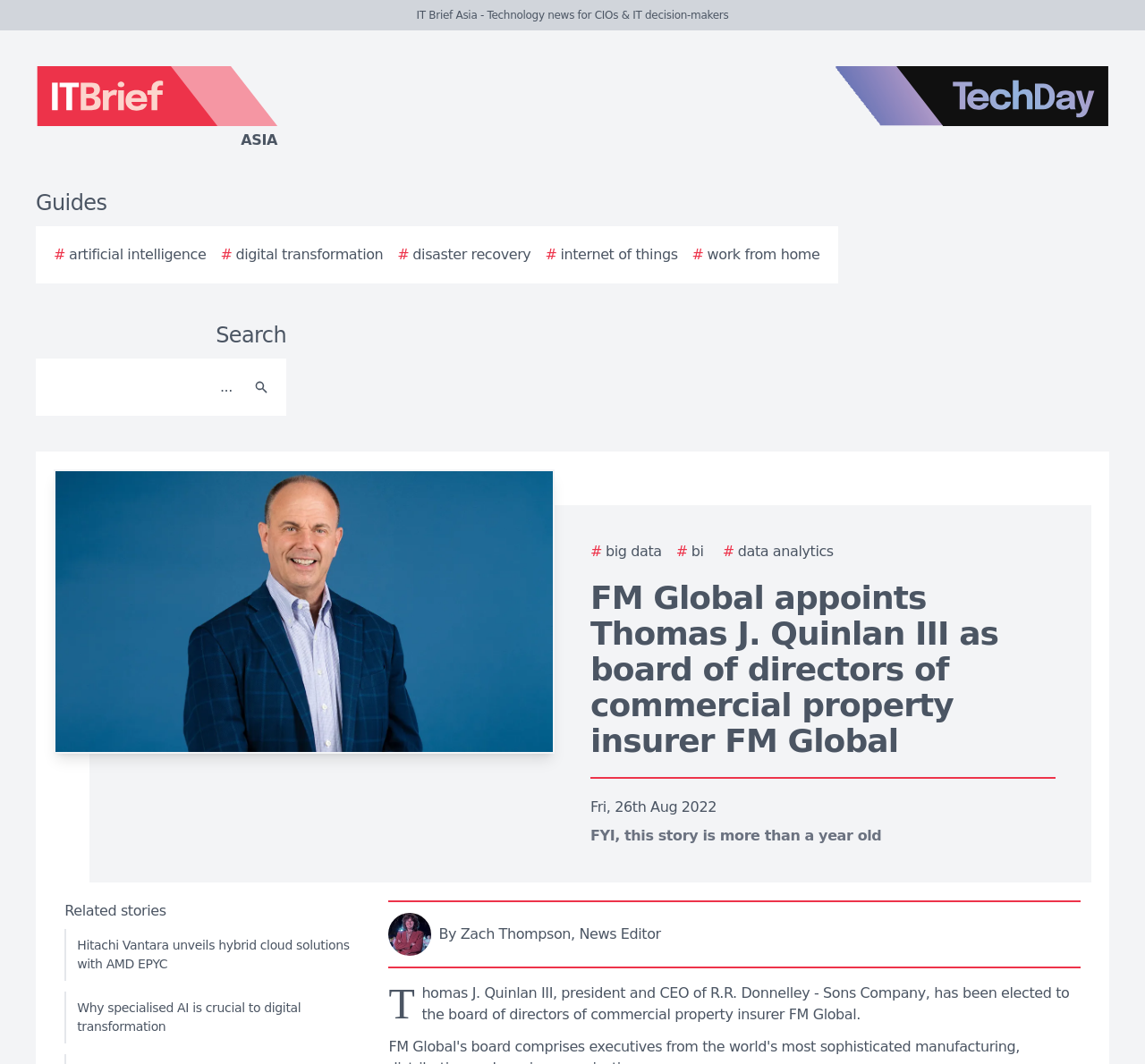Specify the bounding box coordinates of the region I need to click to perform the following instruction: "Read the news about Thomas J. Quinlan III". The coordinates must be four float numbers in the range of 0 to 1, i.e., [left, top, right, bottom].

[0.339, 0.921, 0.934, 0.966]